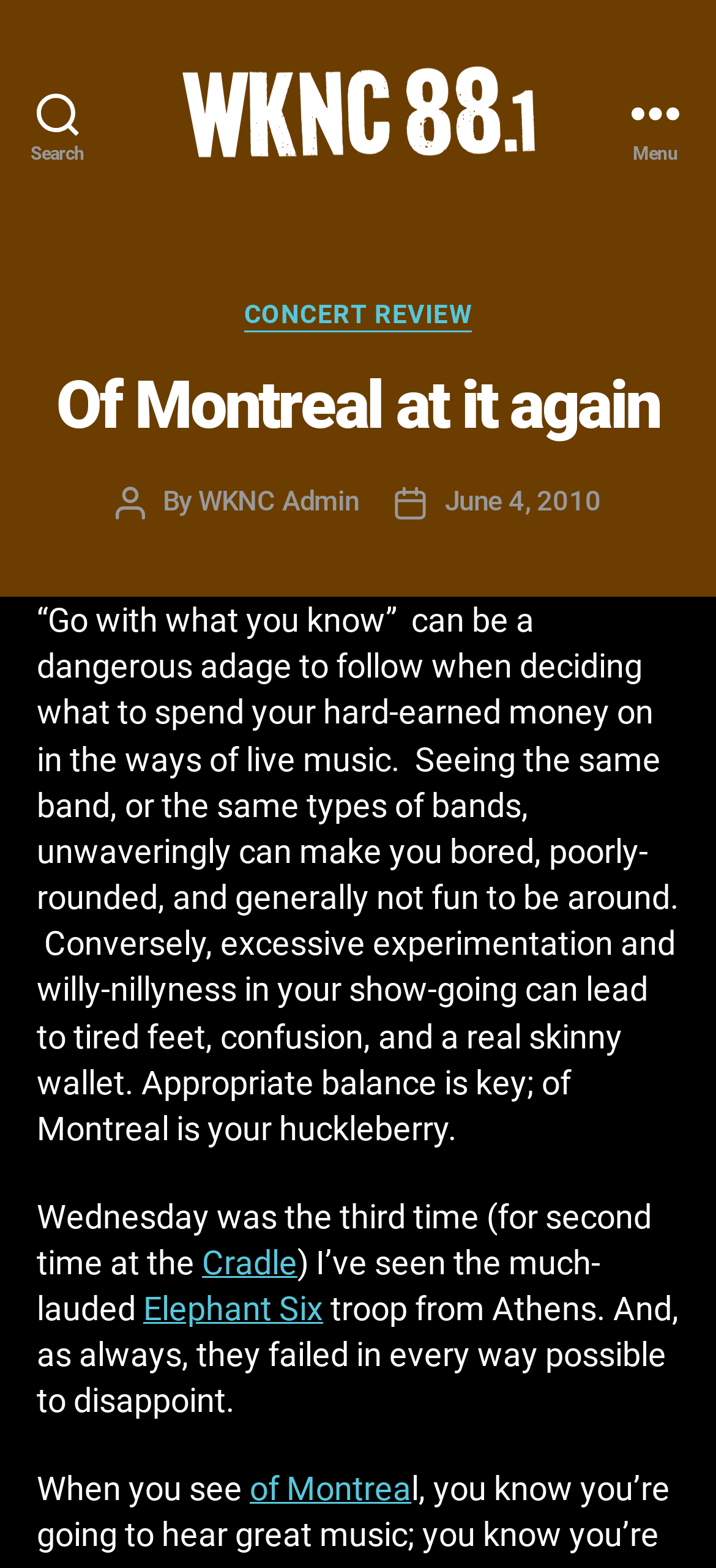Identify the bounding box coordinates of the region I need to click to complete this instruction: "Read the CONCERT REVIEW category".

[0.341, 0.191, 0.659, 0.213]